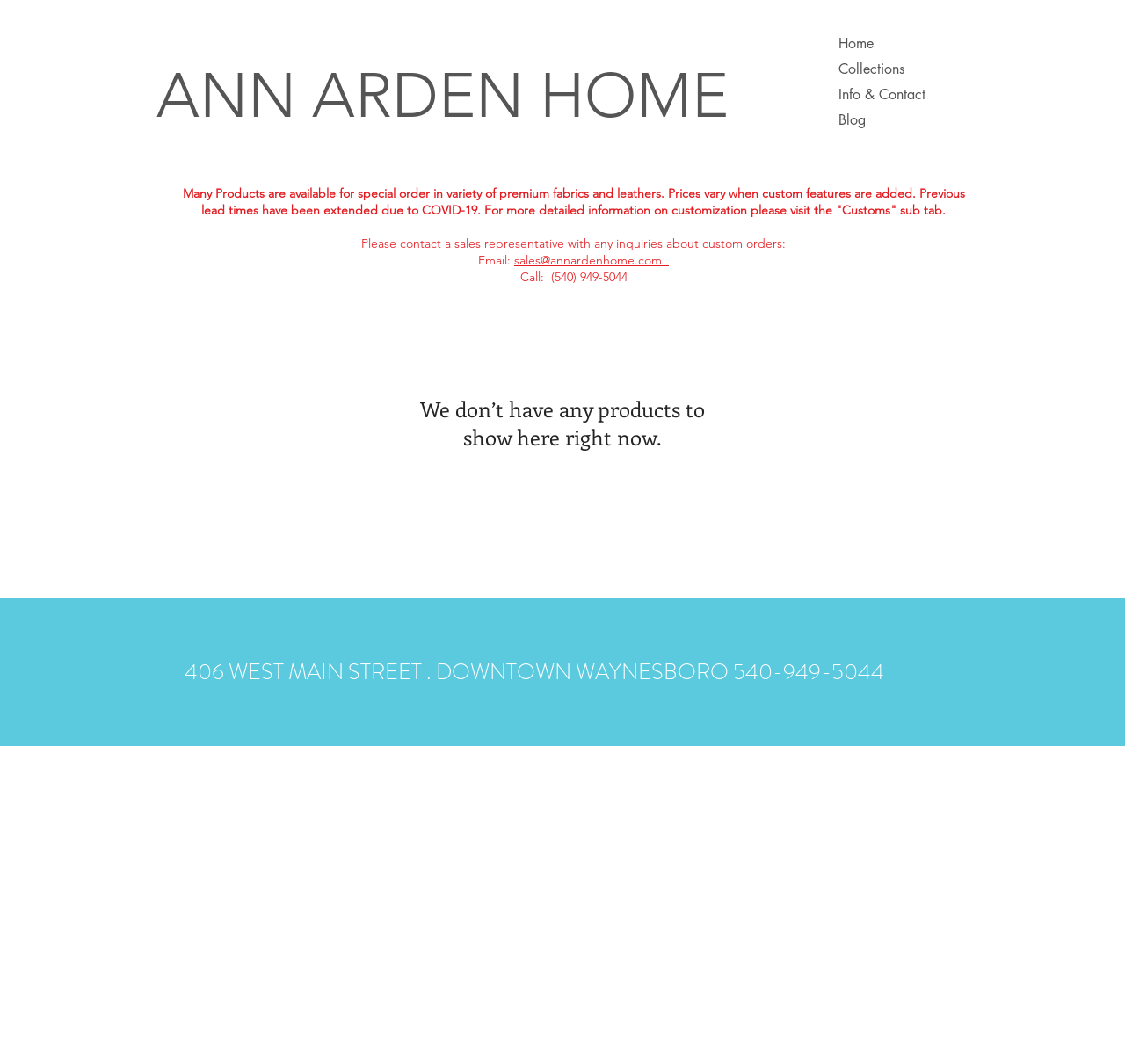Find the bounding box coordinates for the HTML element specified by: "Info & Contact".

[0.745, 0.077, 0.862, 0.101]